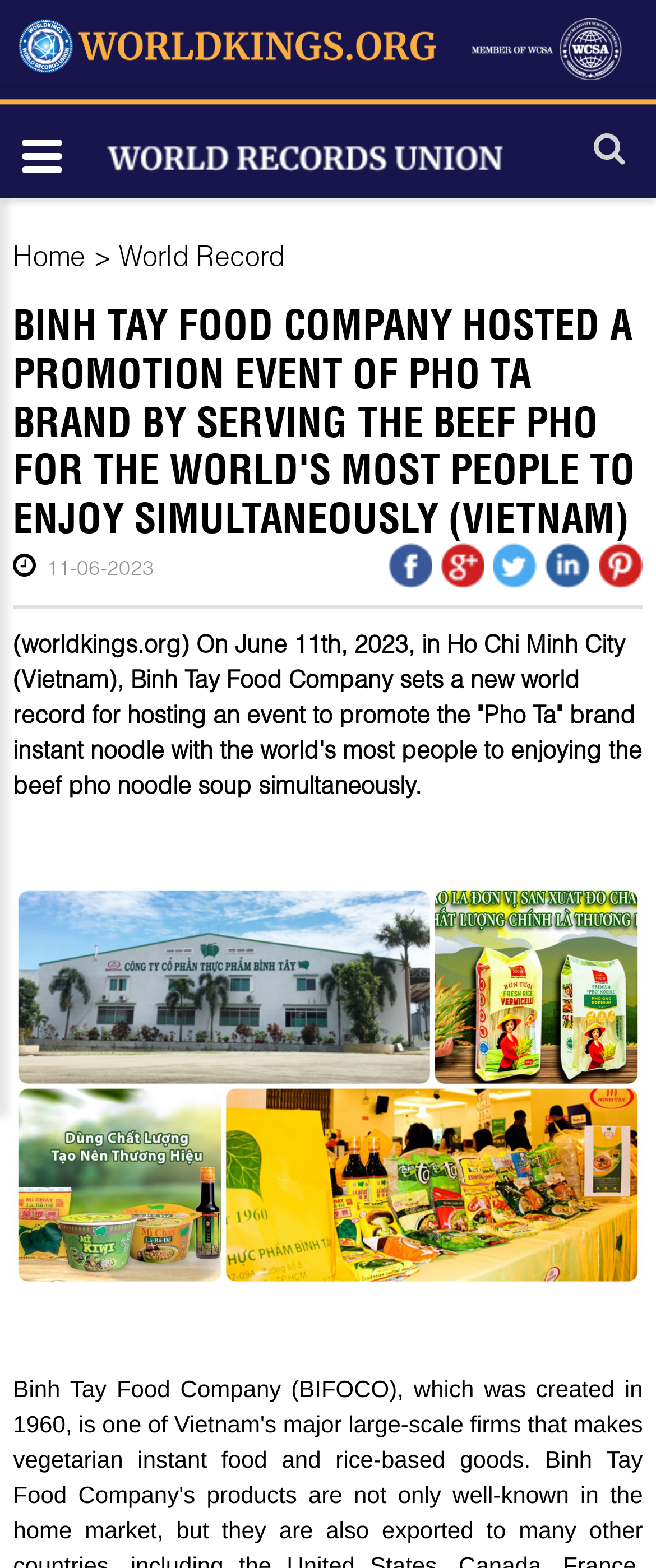Ascertain the bounding box coordinates for the UI element detailed here: "World Record". The coordinates should be provided as [left, top, right, bottom] with each value being a float between 0 and 1.

[0.182, 0.152, 0.435, 0.173]